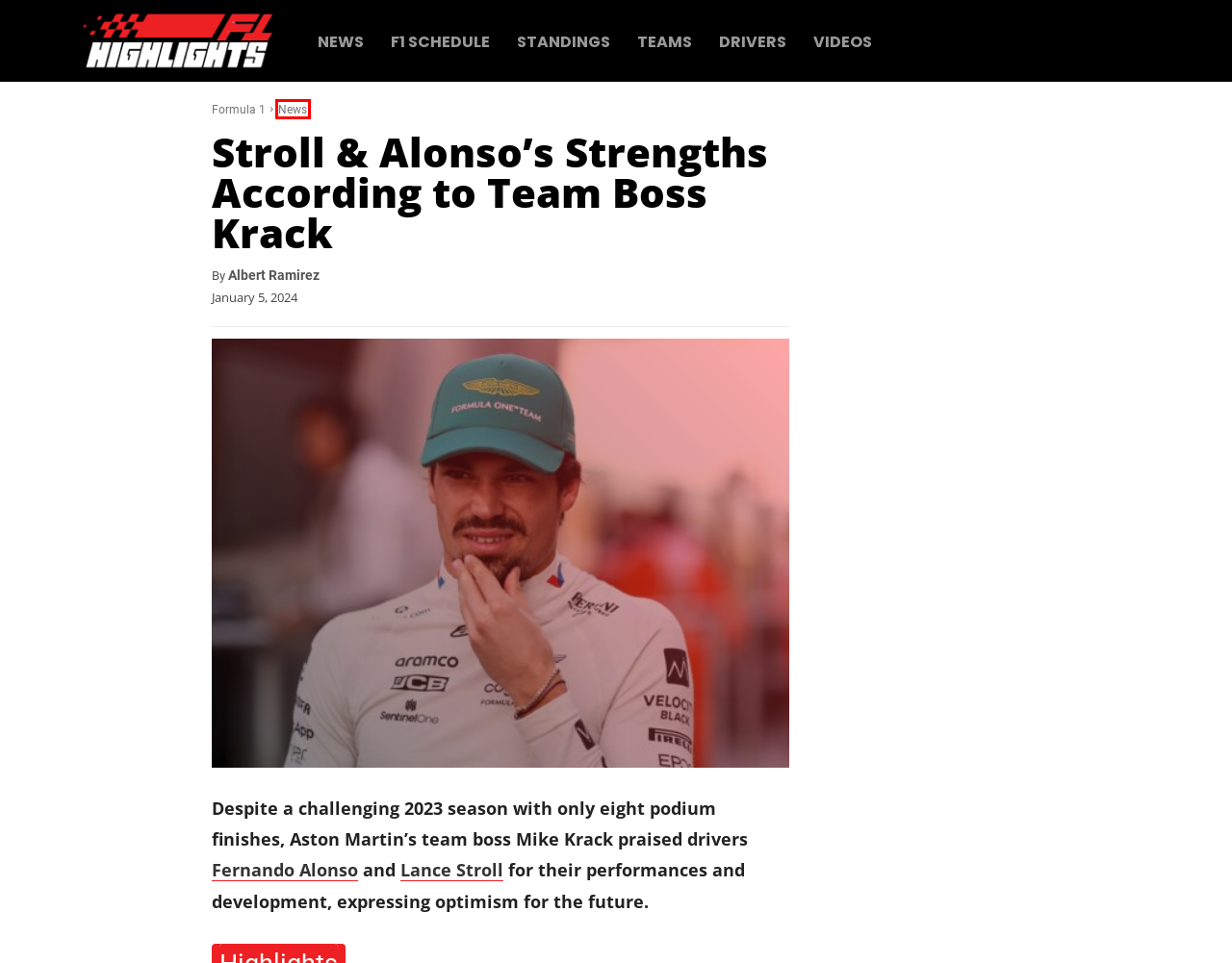You are given a screenshot depicting a webpage with a red bounding box around a UI element. Select the description that best corresponds to the new webpage after clicking the selected element. Here are the choices:
A. F1 News, Latest Rumors & Race Updates | F1Highlights
B. Albert Ramirez, Author at F1Highlights
C. F1 Videos: Race Previews & Season Reviews | F1Highlights
D. Fernando Alonso: News & F1 Updates | F1Highlights
E. Teams Archives | F1Highlights
F. F1 2024: Driver Standings & Positions | F1Highlights
G. F1 Highlights: News, Standings, Schedule & Results
H. Lance Stroll: News & F1 Updates | F1Highlights

A